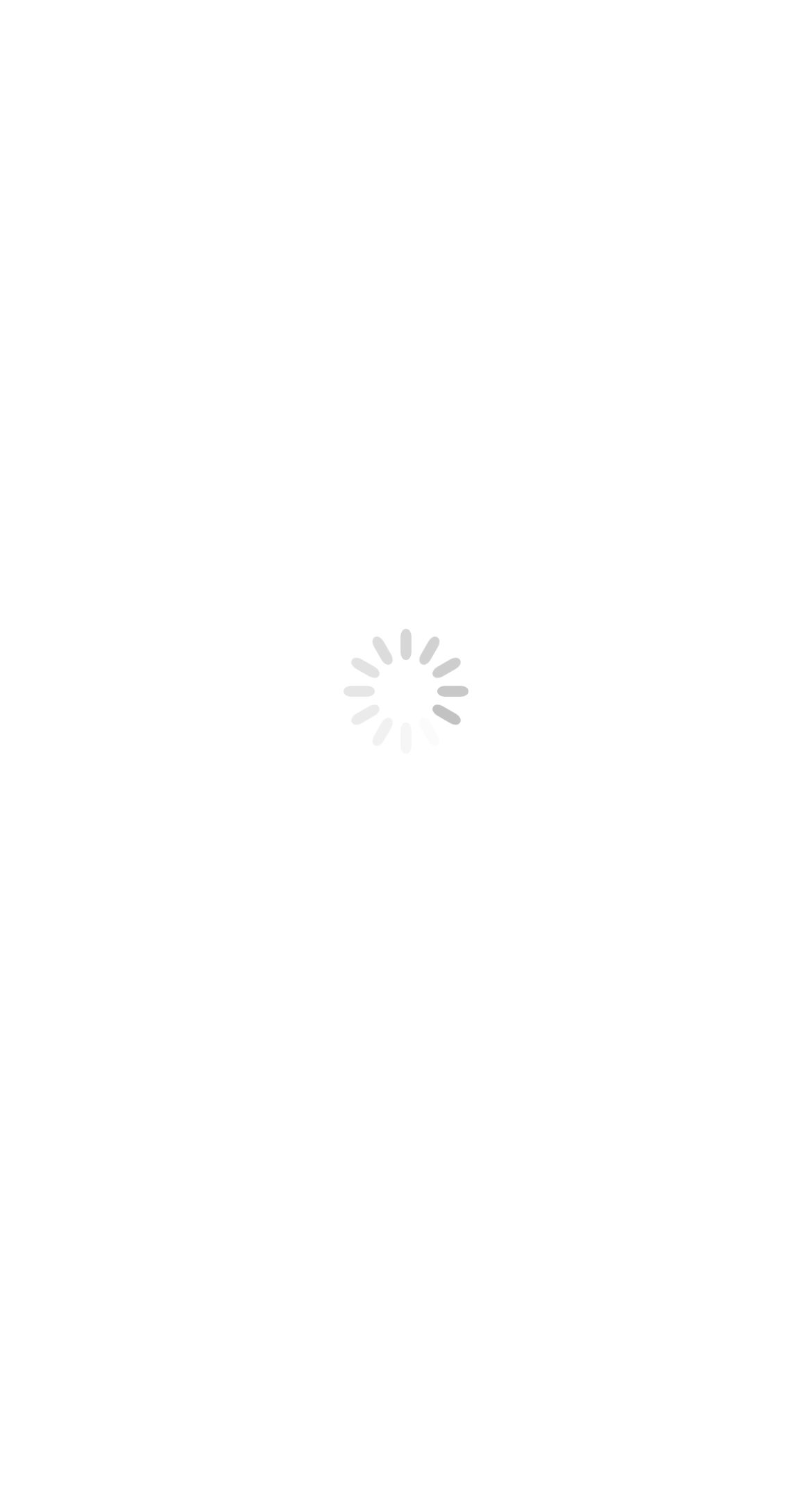Identify the bounding box coordinates for the UI element described as: "By gourmetwithblakely_Admin".

[0.115, 0.794, 0.574, 0.826]